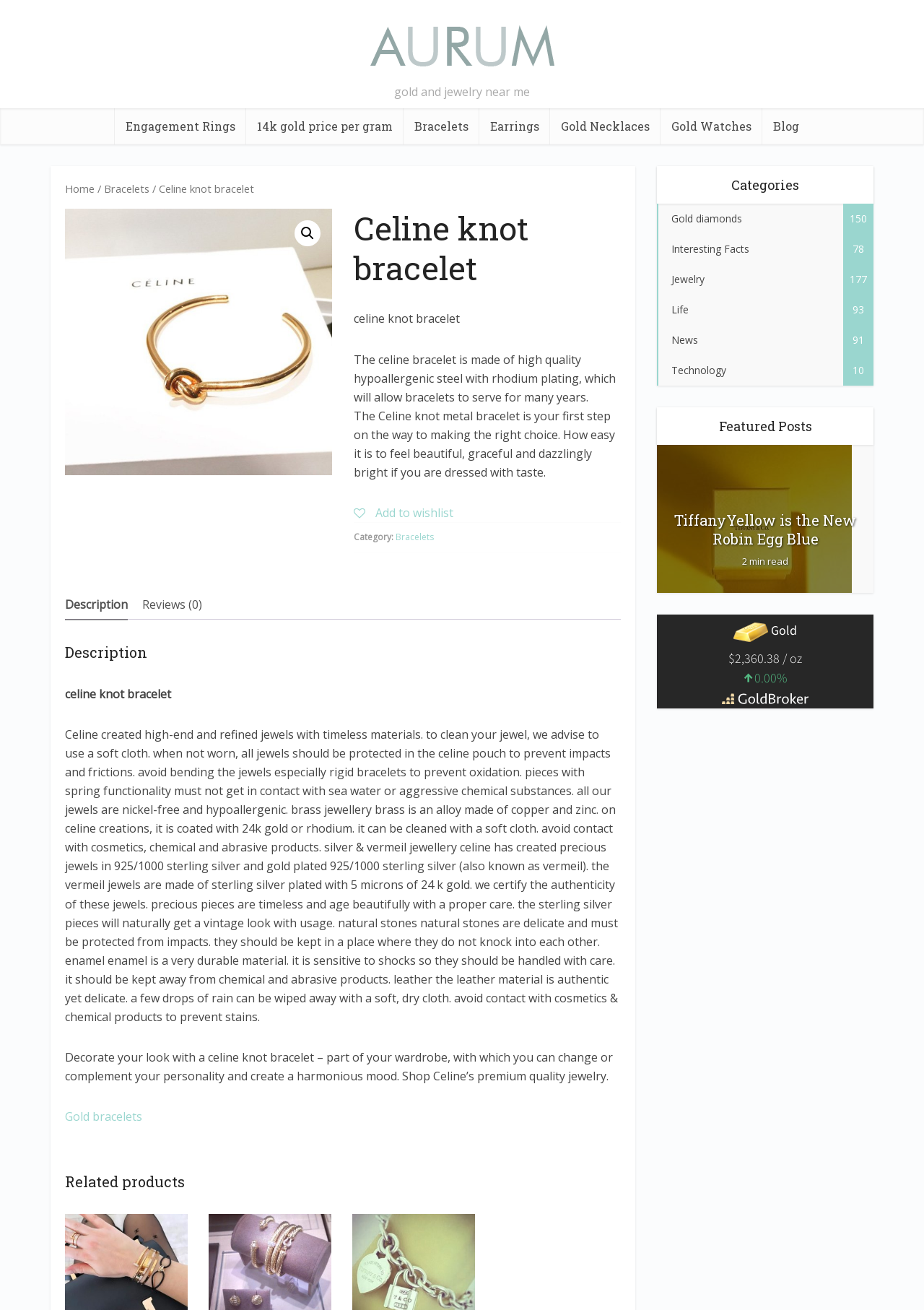Predict the bounding box coordinates of the UI element that matches this description: "Reviews (0)". The coordinates should be in the format [left, top, right, bottom] with each value between 0 and 1.

[0.154, 0.45, 0.219, 0.472]